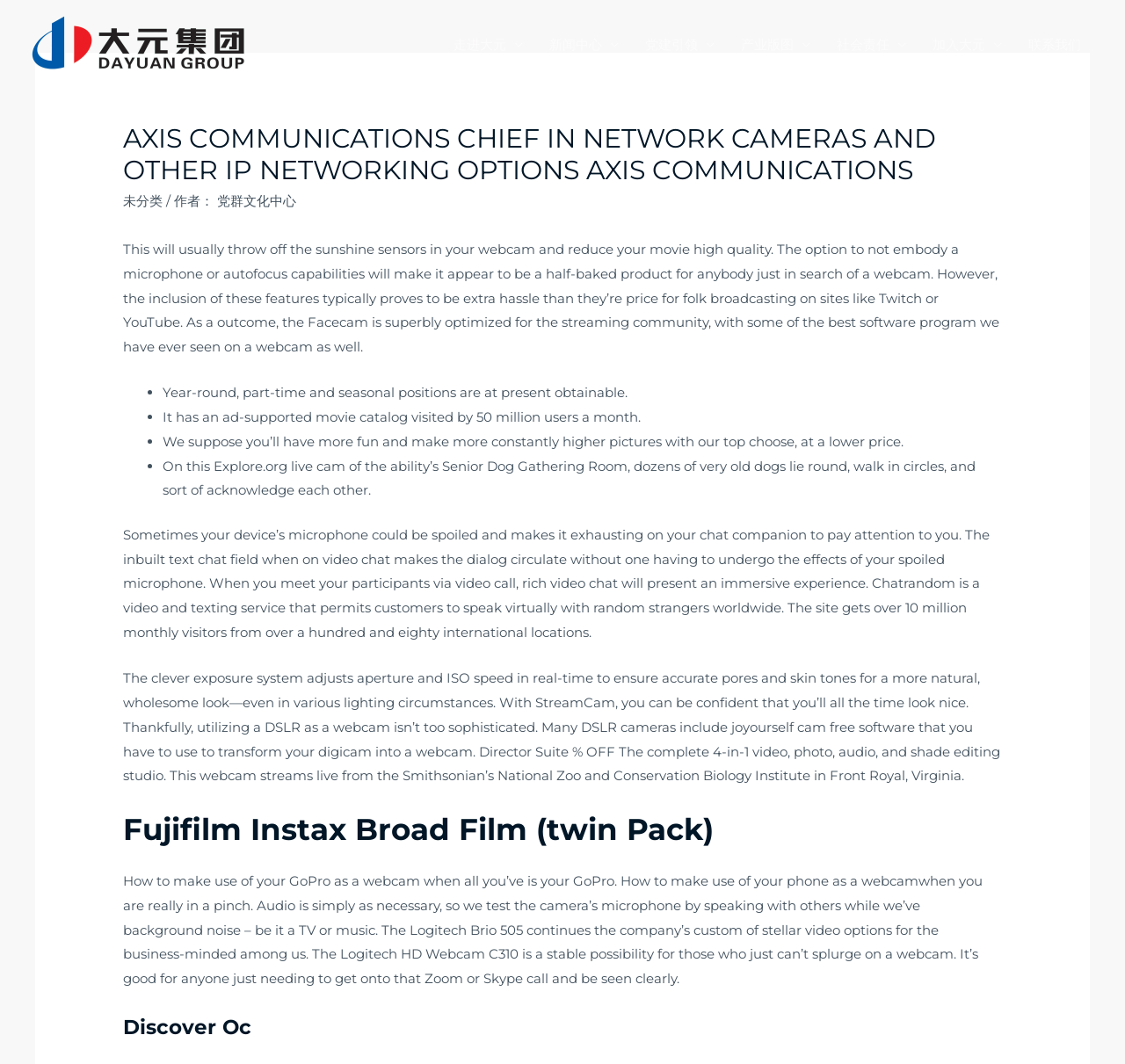Extract the main heading text from the webpage.

AXIS COMMUNICATIONS CHIEF IN NETWORK CAMERAS AND OTHER IP NETWORKING OPTIONS AXIS COMMUNICATIONS